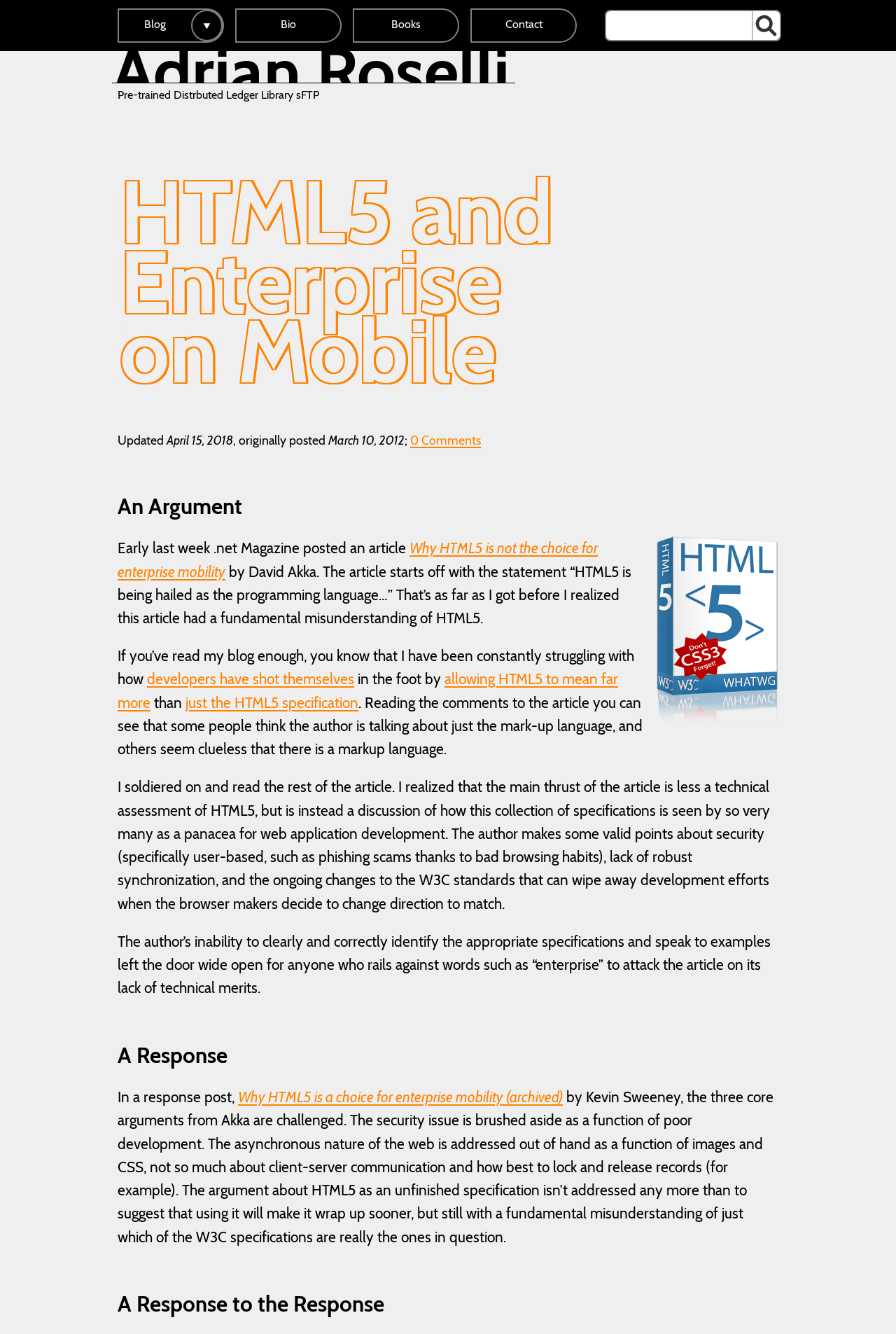Carefully observe the image and respond to the question with a detailed answer:
What is the author's criticism of the original article?

The author criticizes the original article for lacking technical merit, specifically in its inability to clearly and correctly identify the appropriate specifications and speak to examples, which left the door open for attacks on its lack of technical merits.